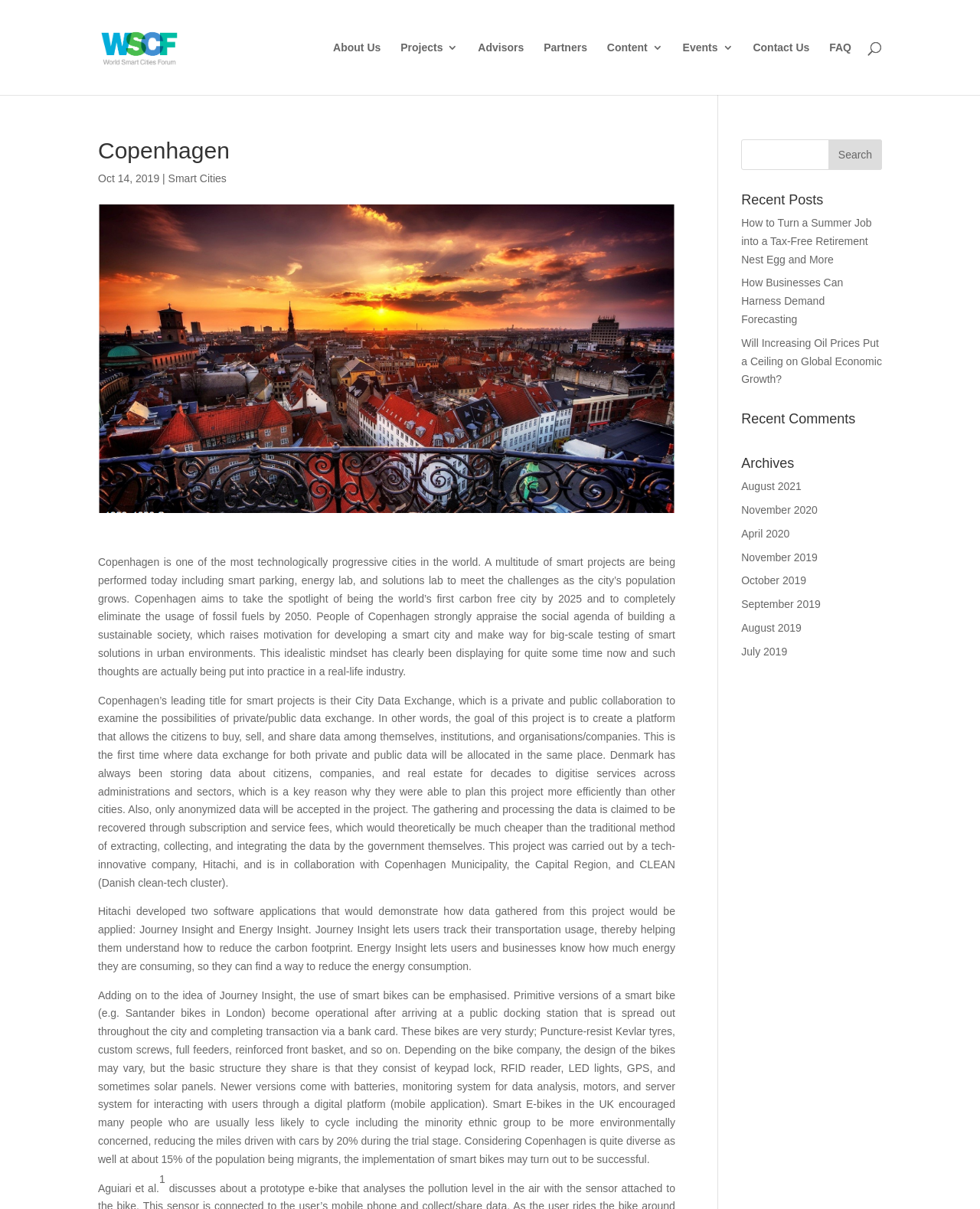Give a concise answer using one word or a phrase to the following question:
What is the purpose of the Energy Insight software application?

To help users reduce energy consumption